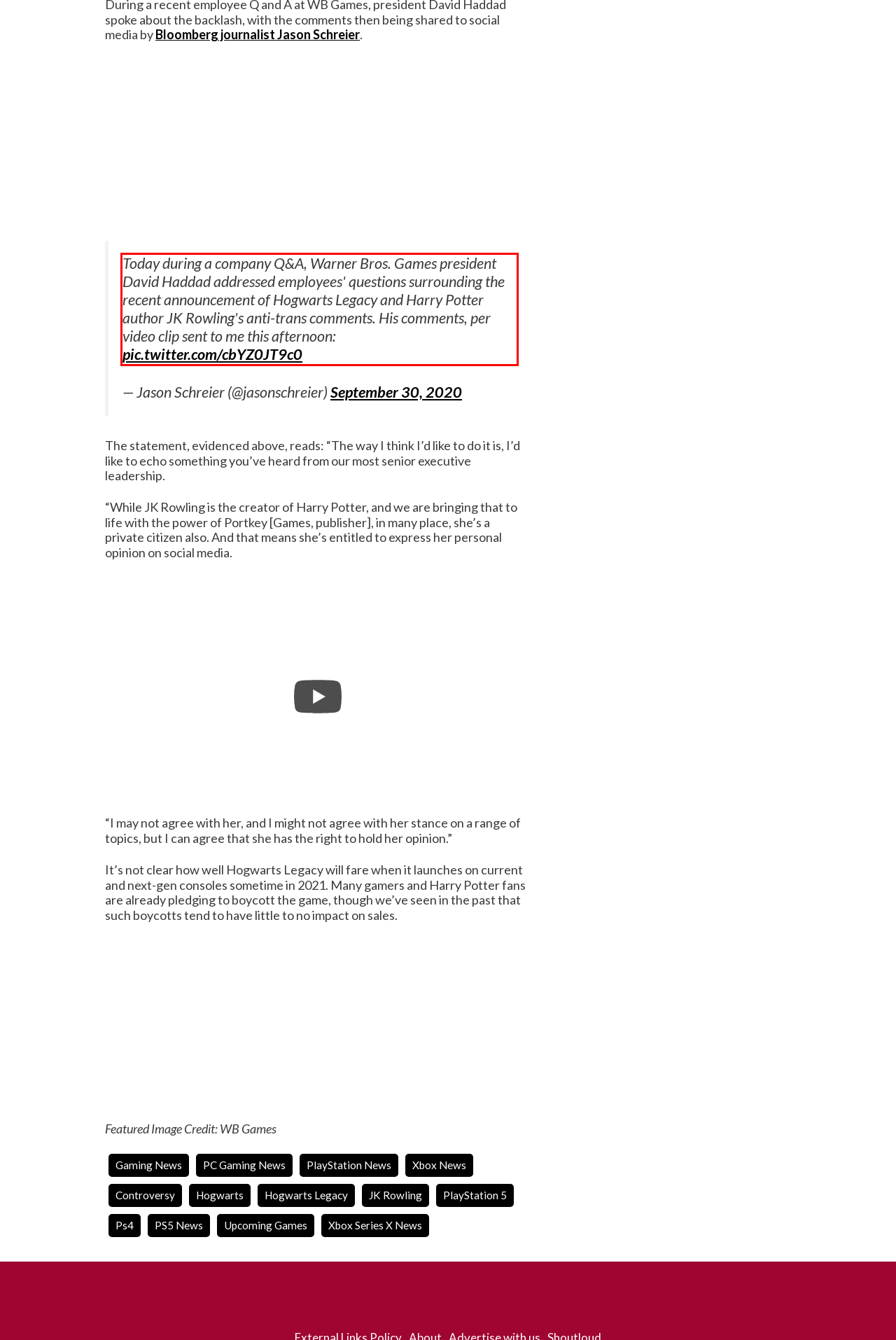Given a screenshot of a webpage with a red bounding box, extract the text content from the UI element inside the red bounding box.

Today during a company Q&A, Warner Bros. Games president David Haddad addressed employees' questions surrounding the recent announcement of Hogwarts Legacy and Harry Potter author JK Rowling's anti-trans comments. His comments, per video clip sent to me this afternoon: pic.twitter.com/cbYZ0JT9c0